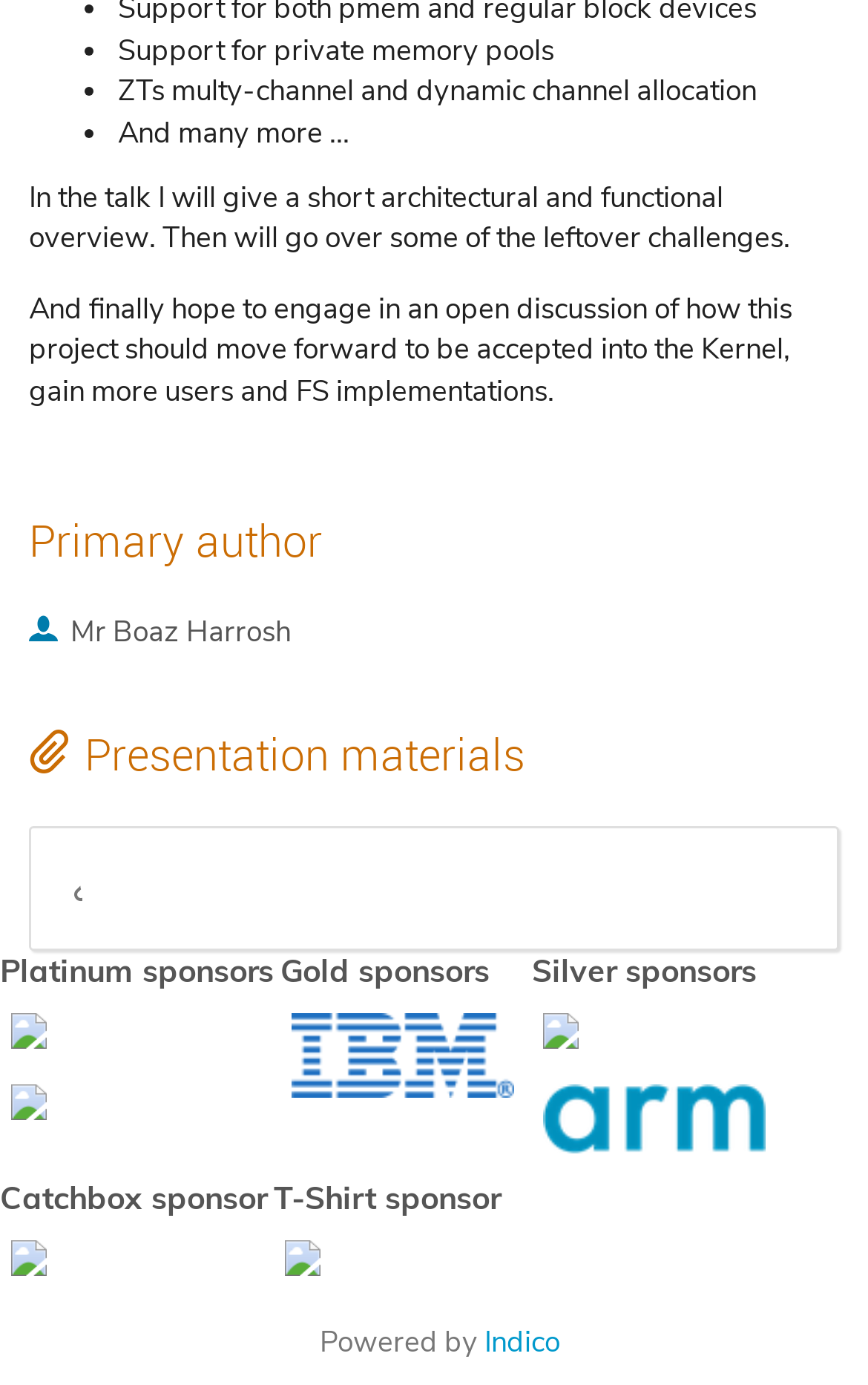Please determine the bounding box coordinates of the area that needs to be clicked to complete this task: 'Learn more about the Primary author'. The coordinates must be four float numbers between 0 and 1, formatted as [left, top, right, bottom].

[0.13, 0.443, 0.335, 0.472]